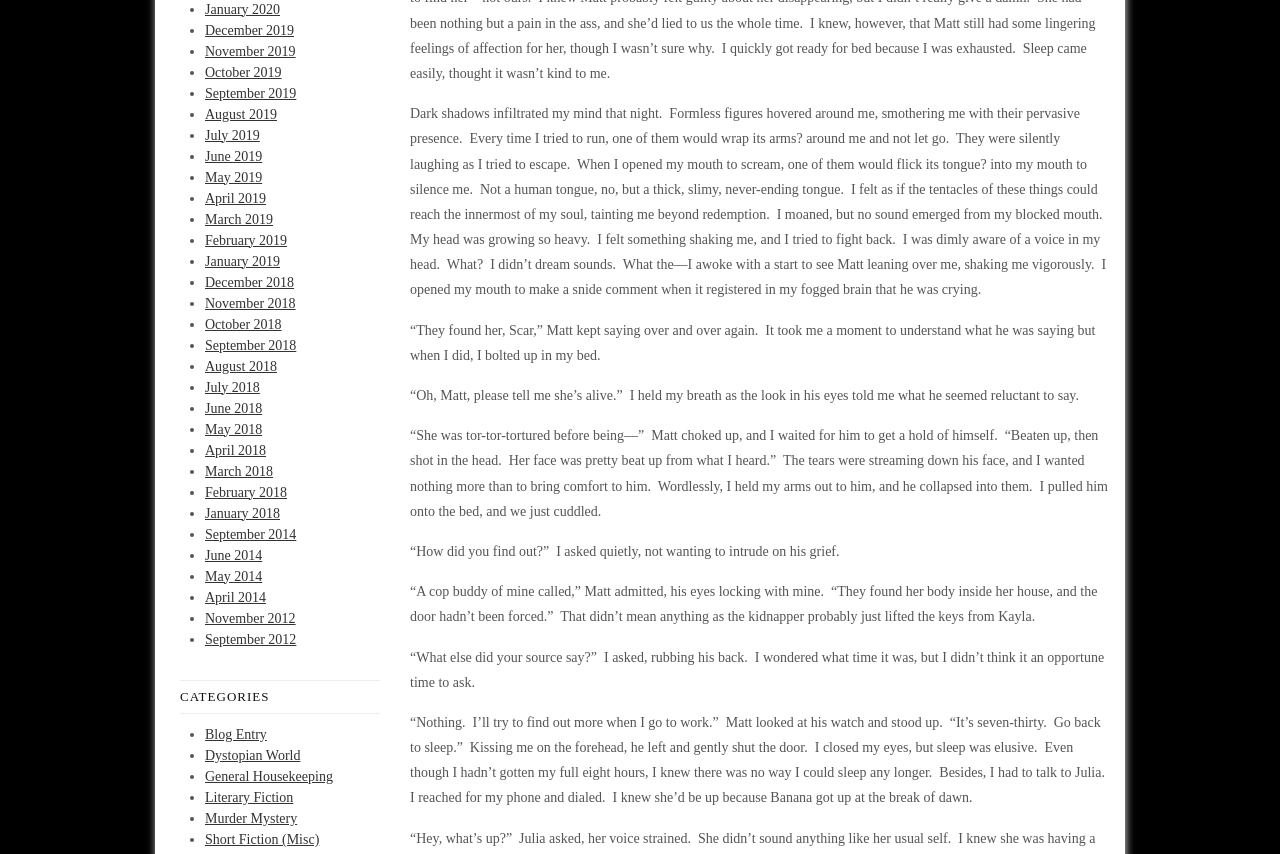Find the bounding box coordinates of the clickable region needed to perform the following instruction: "Click on 'Blog Entry'". The coordinates should be provided as four float numbers between 0 and 1, i.e., [left, top, right, bottom].

[0.16, 0.851, 0.208, 0.869]